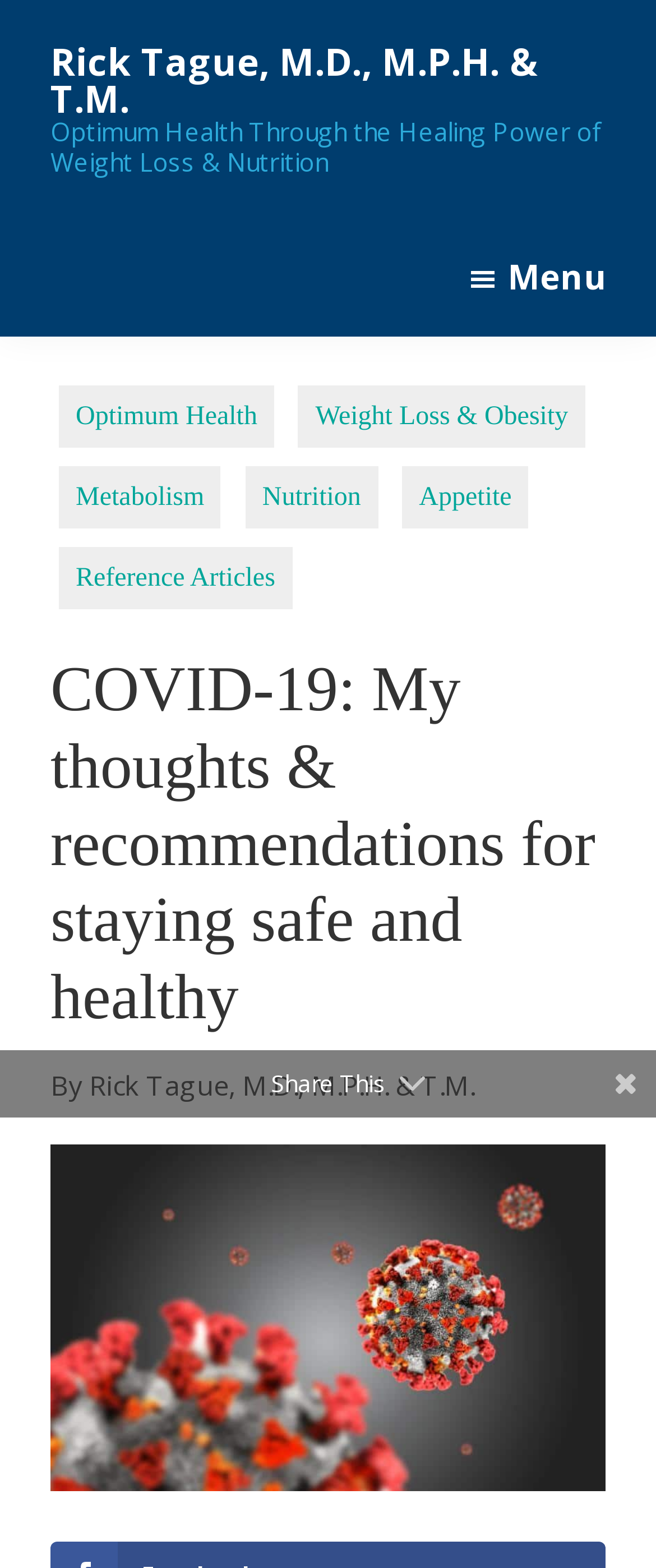Please identify the bounding box coordinates of the element I need to click to follow this instruction: "Visit Rick Tague's homepage".

[0.077, 0.023, 0.821, 0.078]